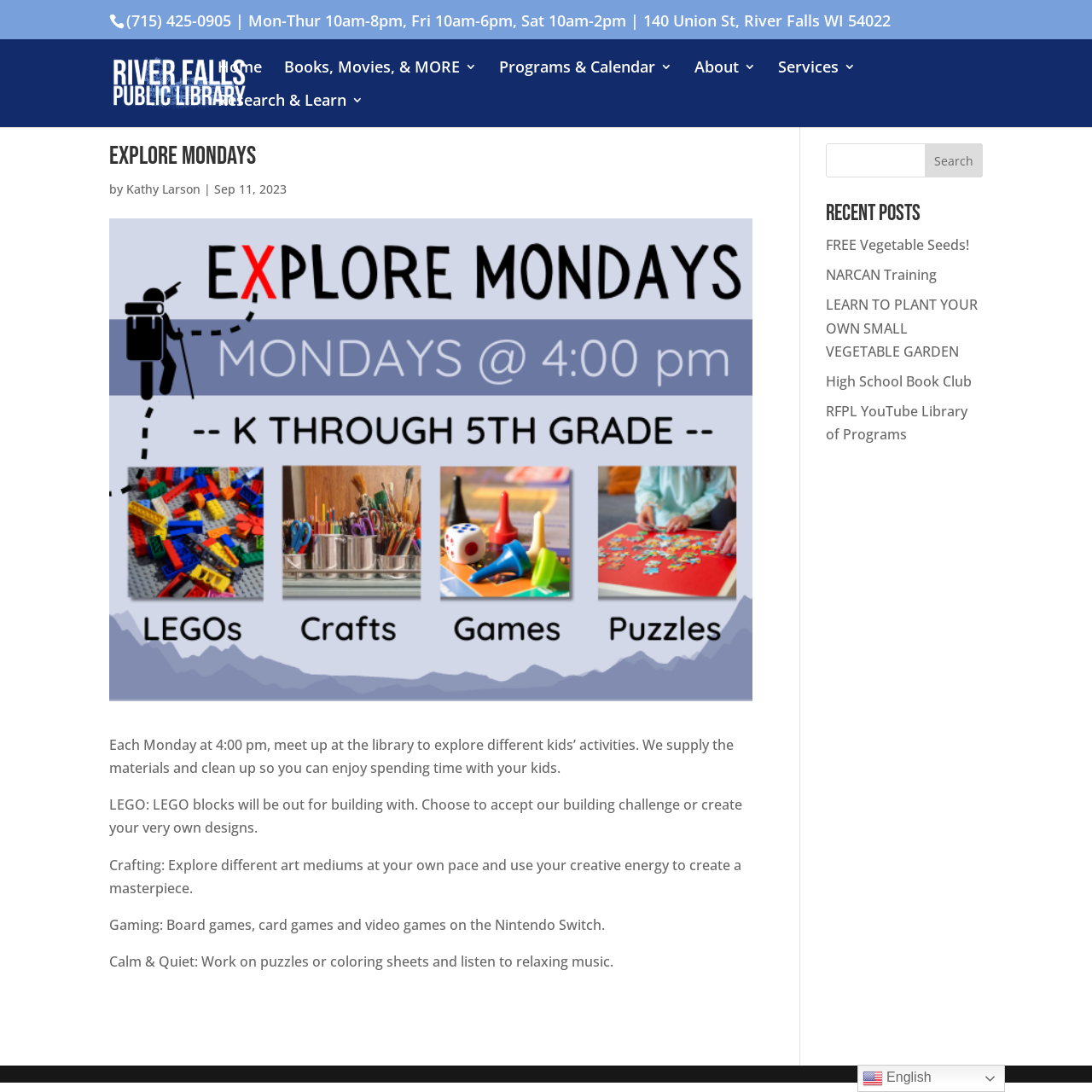Find the bounding box coordinates of the element I should click to carry out the following instruction: "Click on the River Falls Public Library link".

[0.103, 0.066, 0.225, 0.083]